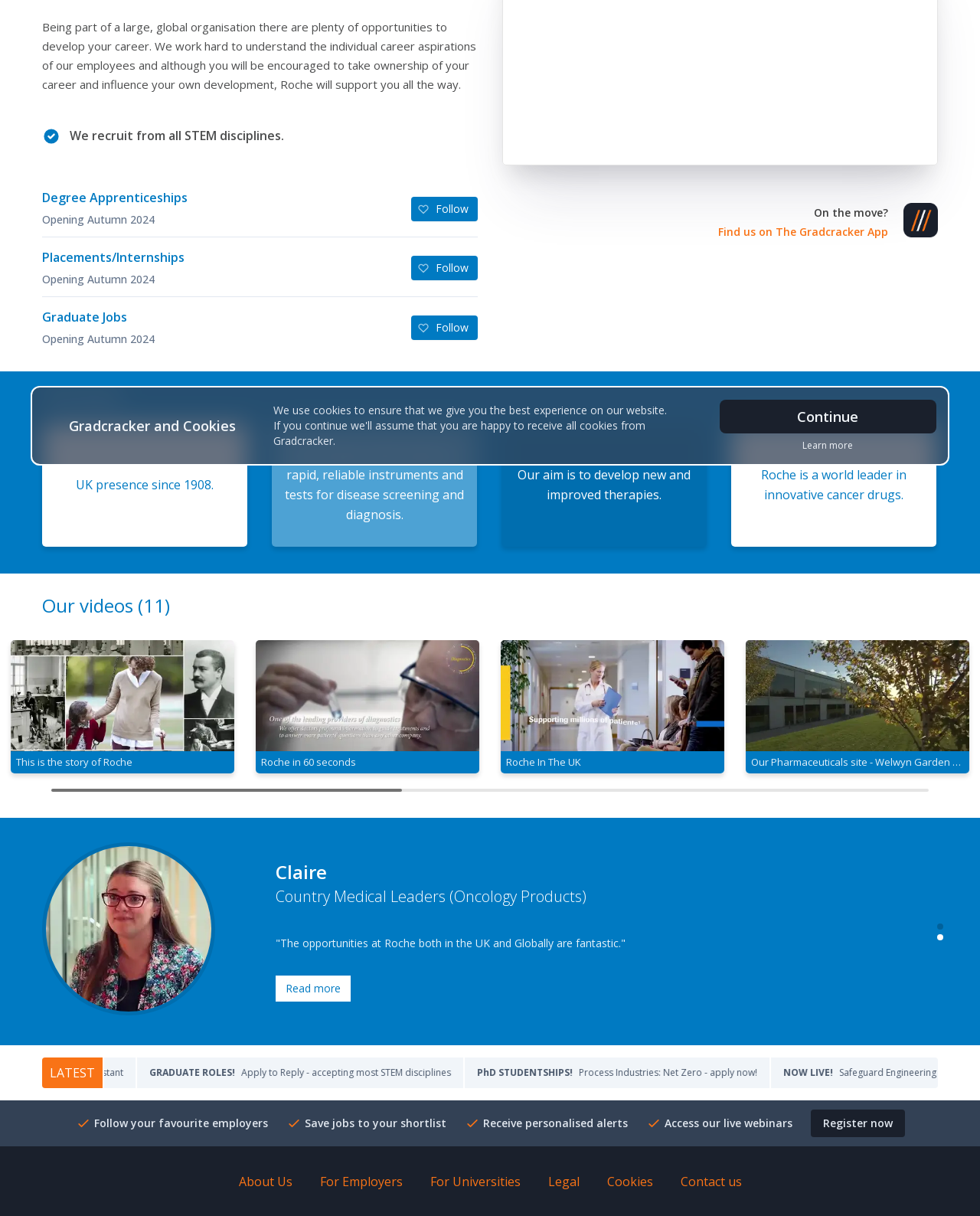Given the webpage screenshot and the description, determine the bounding box coordinates (top-left x, top-left y, bottom-right x, bottom-right y) that define the location of the UI element matching this description: Cookies

[0.619, 0.963, 0.666, 0.981]